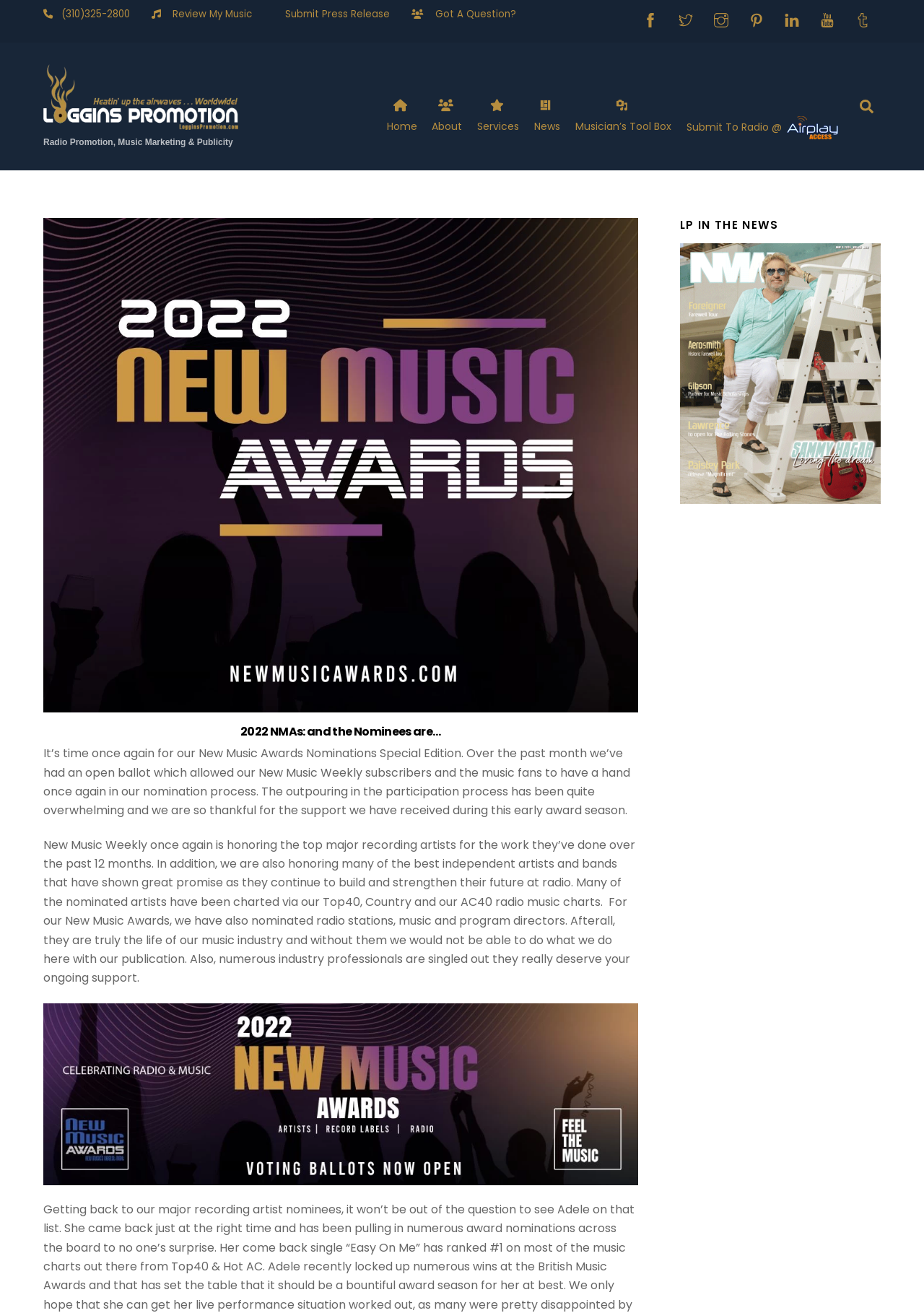Use a single word or phrase to answer the question: How many social media links are there?

7